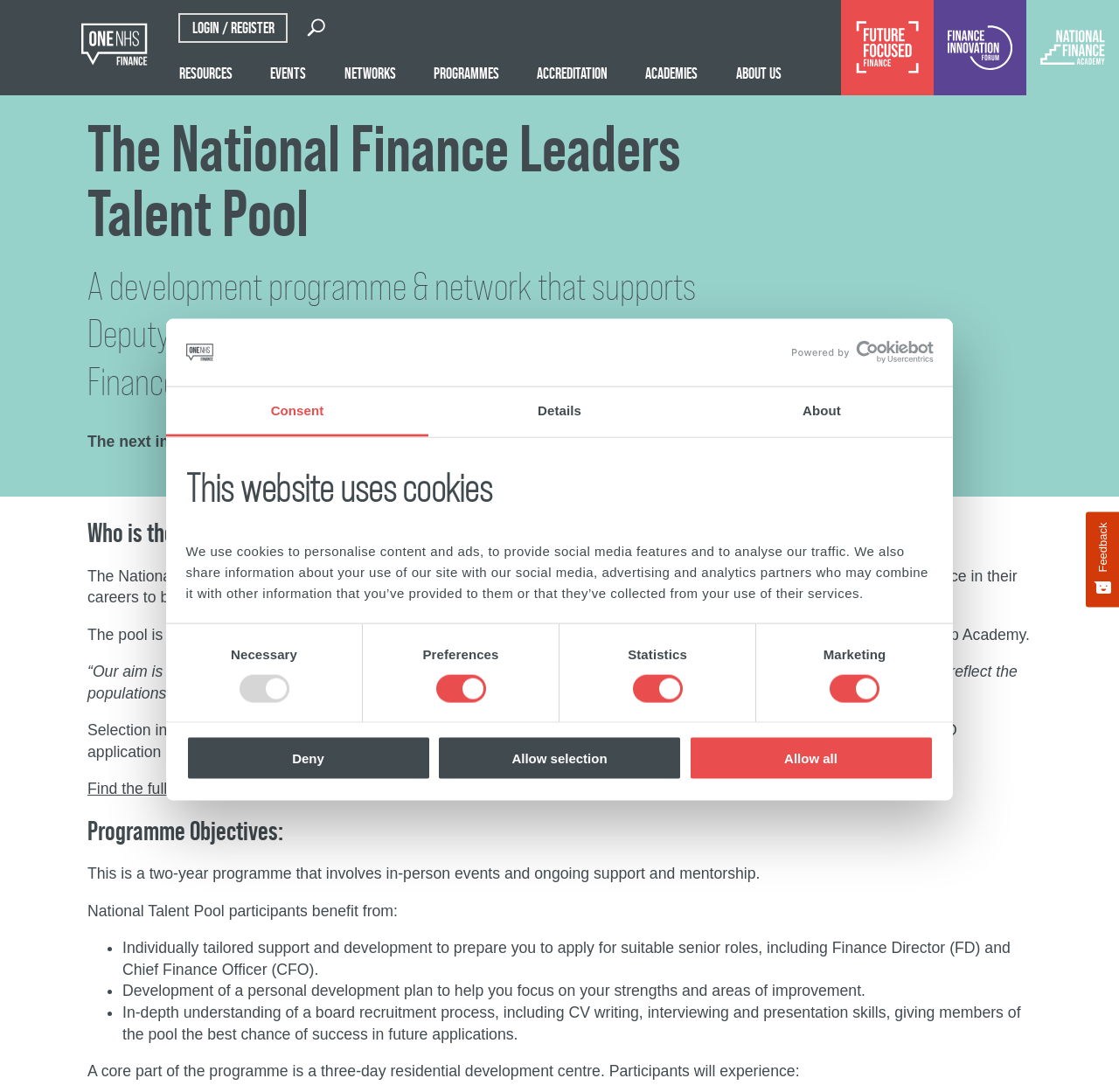Locate the bounding box coordinates of the clickable part needed for the task: "Click the 'Deny' button".

[0.166, 0.674, 0.385, 0.715]